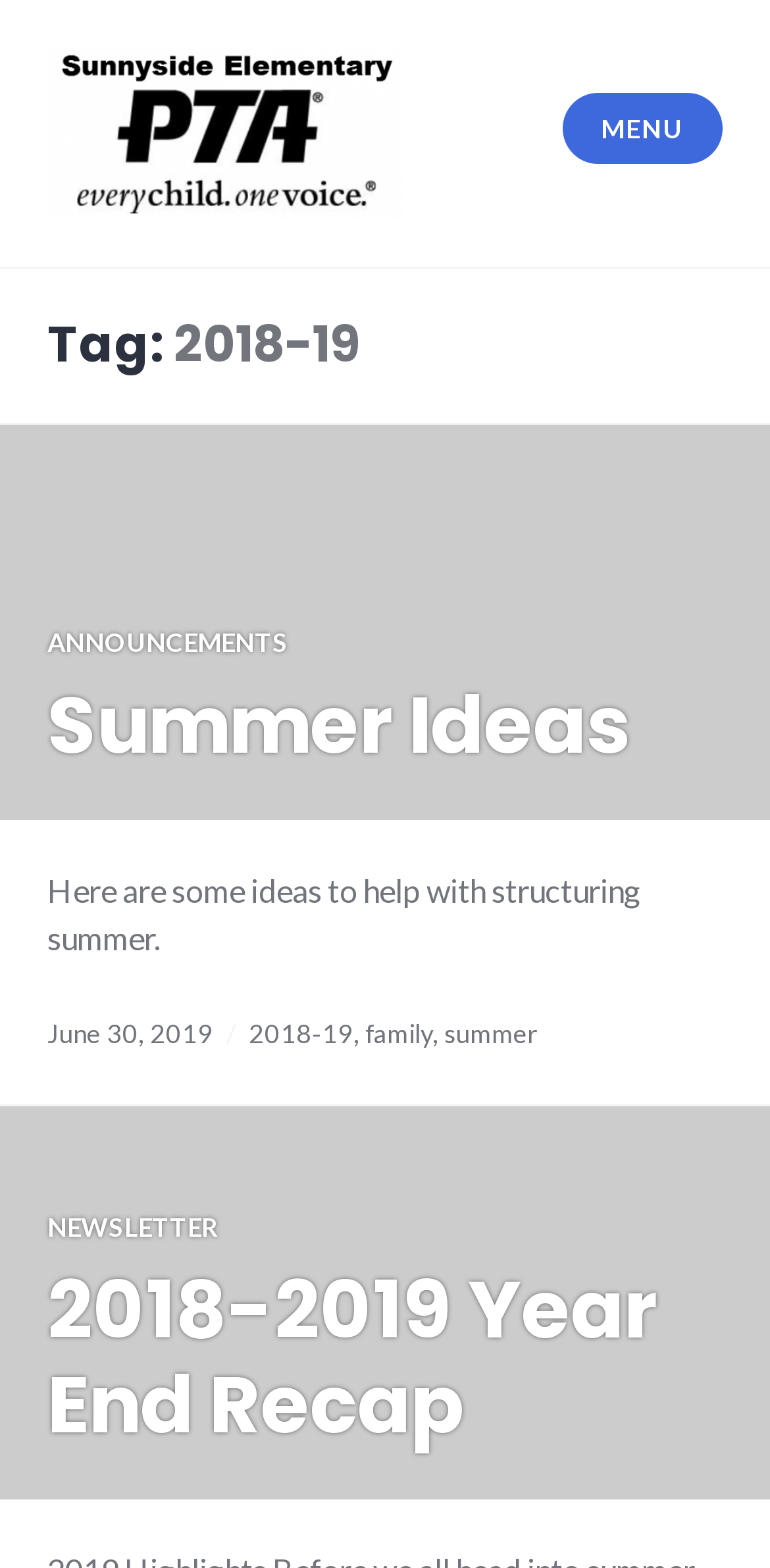Provide the bounding box coordinates of the HTML element this sentence describes: "2018-2019 Year End Recap".

[0.062, 0.8, 0.854, 0.931]